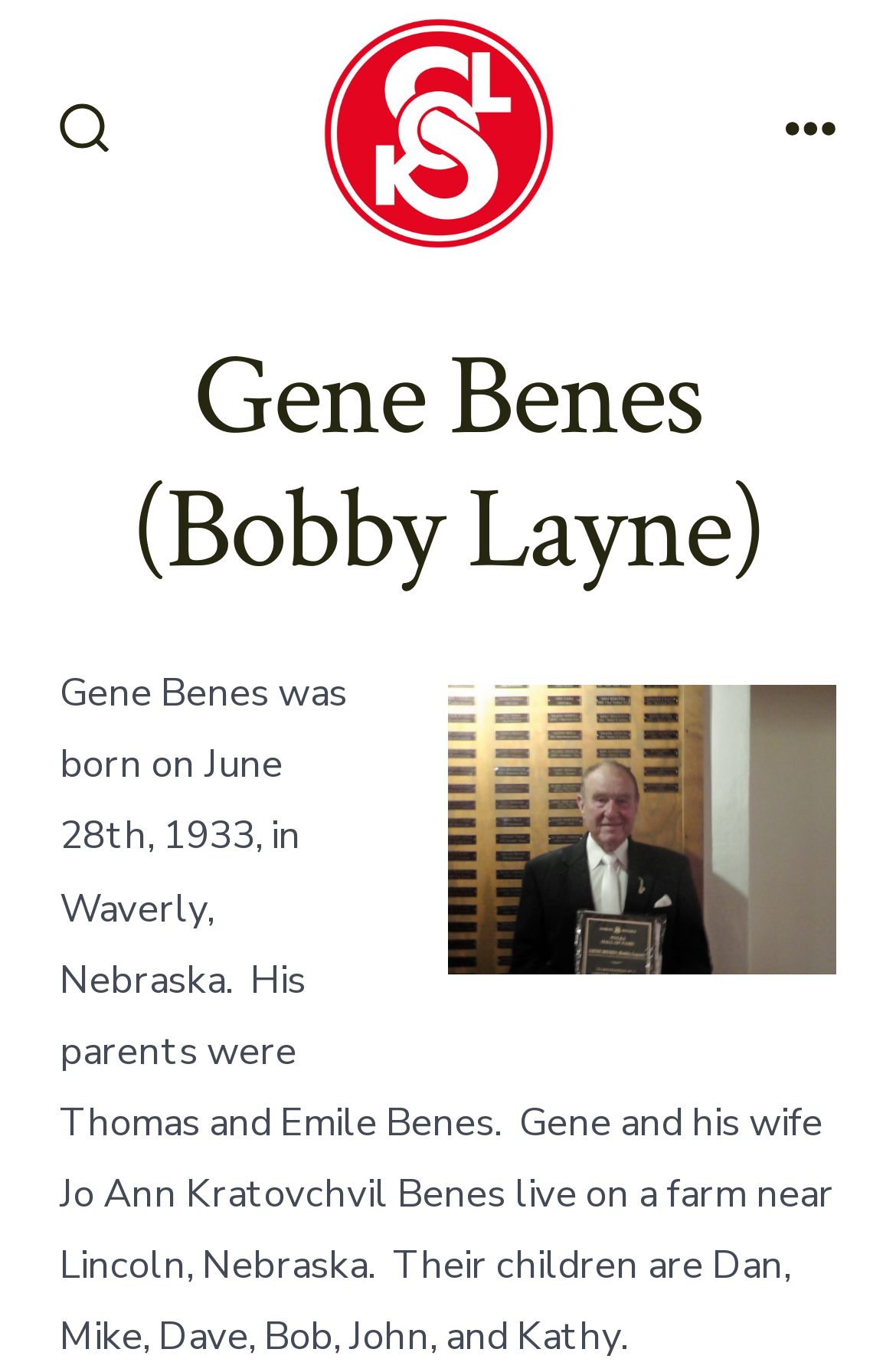What is the name of the organization?
From the image, respond with a single word or phrase.

Sokol Omaha Polka Hall of Fame